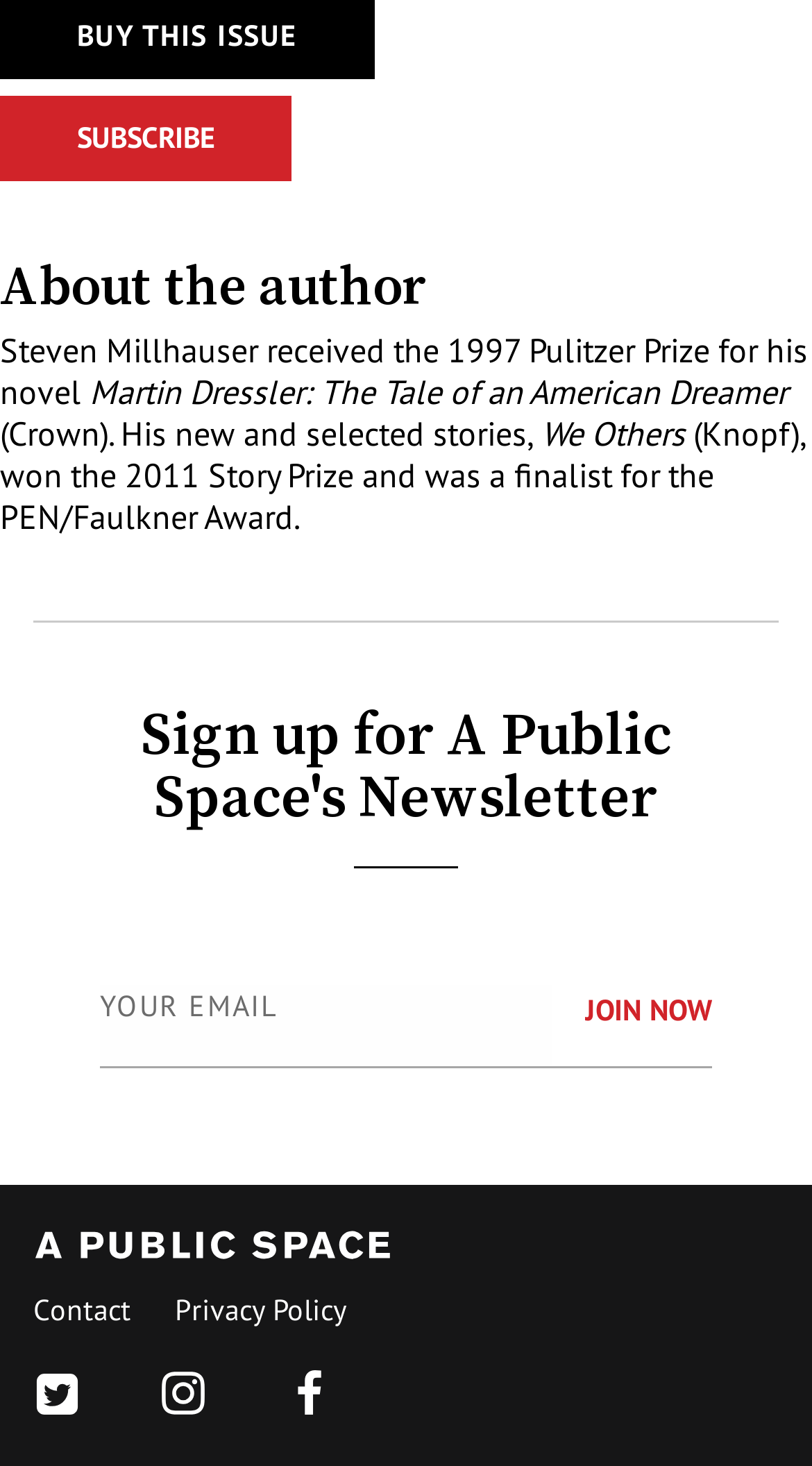Identify the bounding box for the UI element described as: "Subscribe". The coordinates should be four float numbers between 0 and 1, i.e., [left, top, right, bottom].

[0.0, 0.065, 0.359, 0.123]